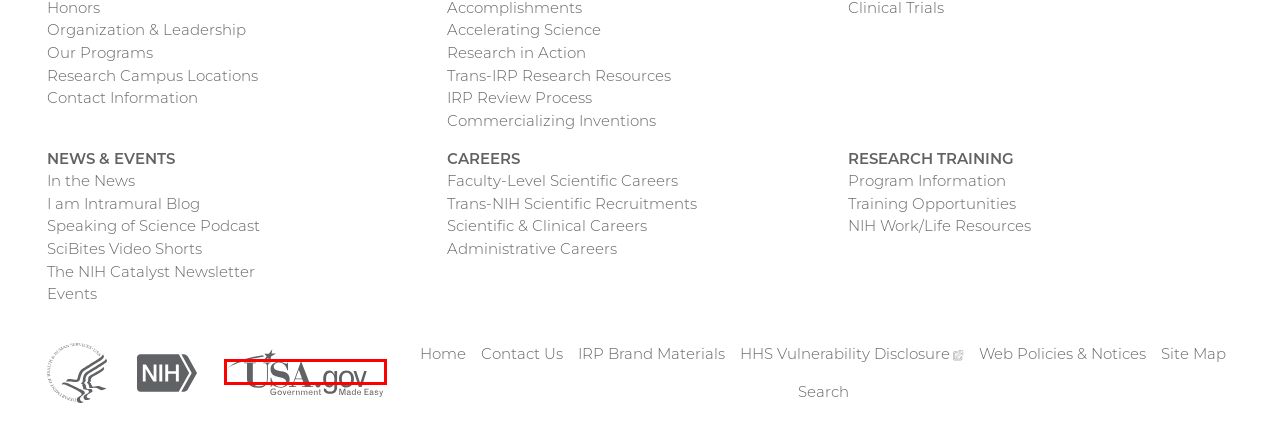Examine the screenshot of a webpage with a red bounding box around an element. Then, select the webpage description that best represents the new page after clicking the highlighted element. Here are the descriptions:
A. Long-read and Long-range Sequencing Scientific Interest Group | NIH Office of Intramural Research
B. Boyi Gan | MD Anderson Cancer Center
C. LISTSERV 16.5 - LONG-READ-SIG List at LIST.NIH.GOV
D. Making government services easier to find | USAGov
E. LISTSERV 16.5 - Subscribe or Unsubscribe to the NIH-RBIG List
F. LISTSERV 16.5 - Subscribe or Unsubscribe to the NIH_IRP_WEBINFO List
G. LISTSERV 16.5 - Subscribe or Unsubscribe to the CATALYST-L List
H. Redox Biology Interest Group | NIH Office of Intramural Research

D